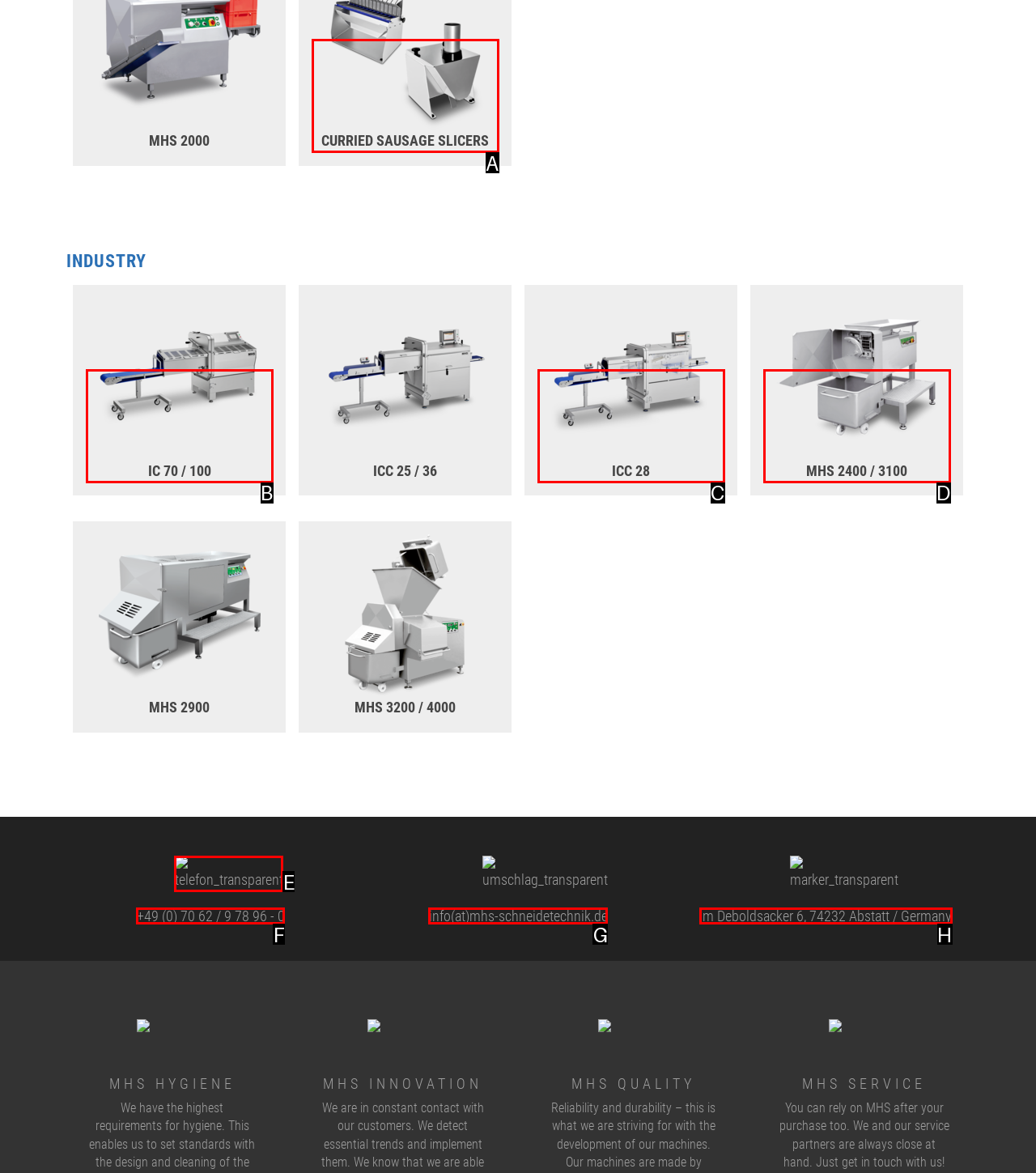Select the HTML element that corresponds to the description: ICC 28
Reply with the letter of the correct option from the given choices.

C